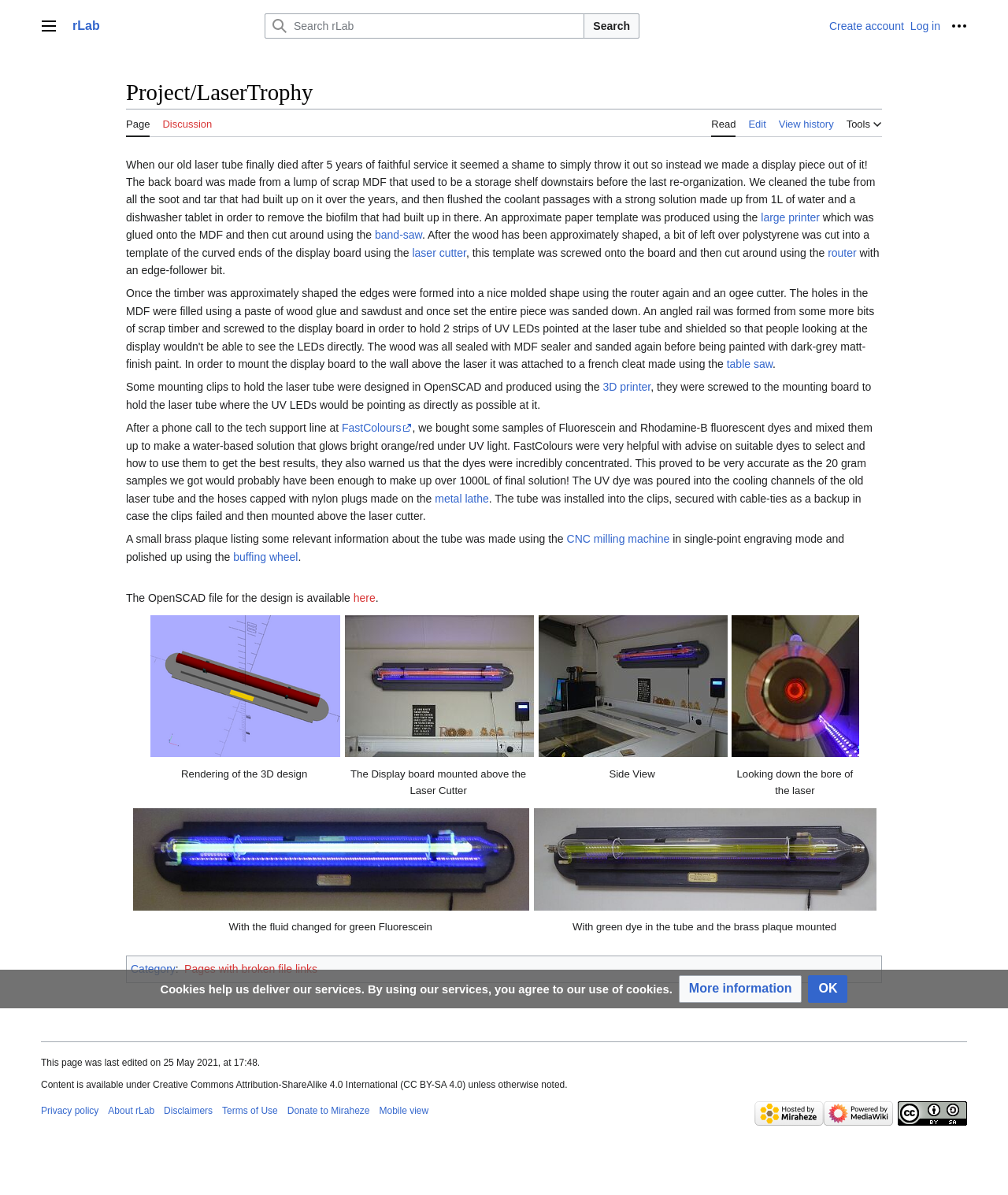Highlight the bounding box coordinates of the region I should click on to meet the following instruction: "Log in".

[0.903, 0.016, 0.933, 0.027]